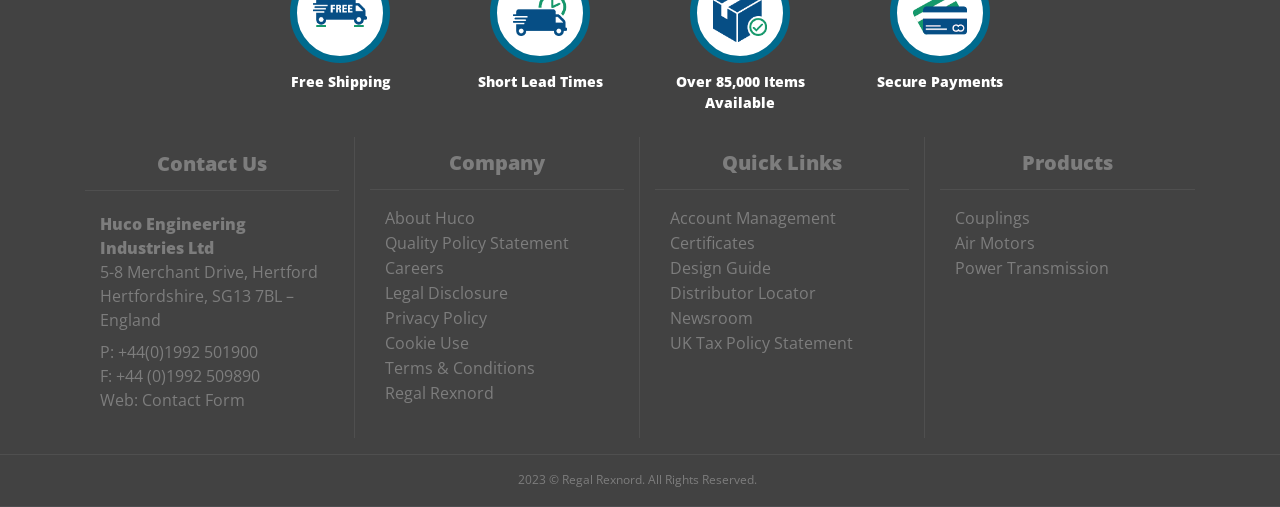How many items are available?
Make sure to answer the question with a detailed and comprehensive explanation.

The answer can be found in the static text element 'Over 85,000 Items Available' located at the top of the webpage, which indicates the number of items available.